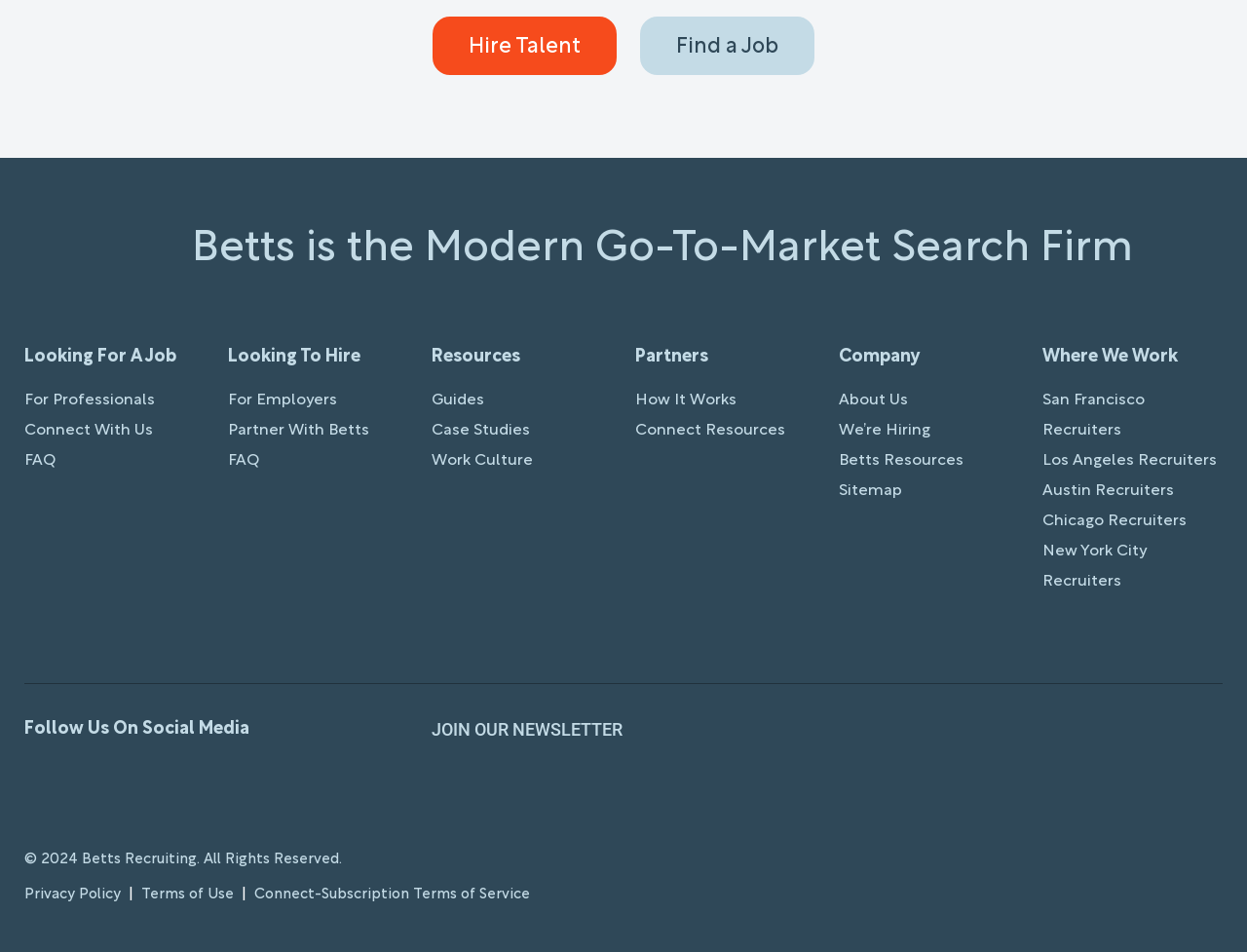Can you provide the bounding box coordinates for the element that should be clicked to implement the instruction: "Explore 'San Francisco Recruiters'"?

[0.836, 0.414, 0.918, 0.46]